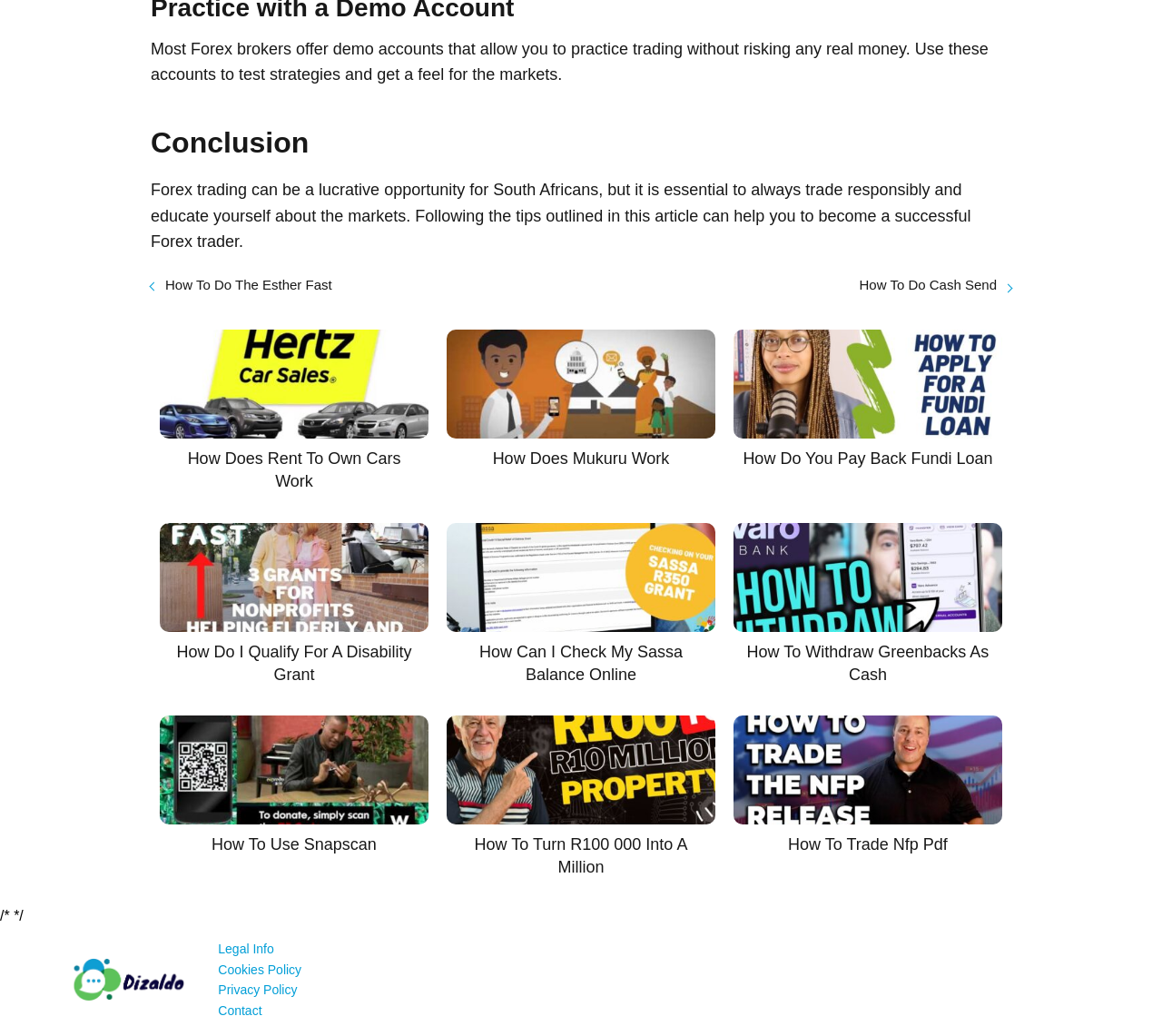Please respond in a single word or phrase: 
What type of information can be found in the 'Legal Info' section?

Legal information